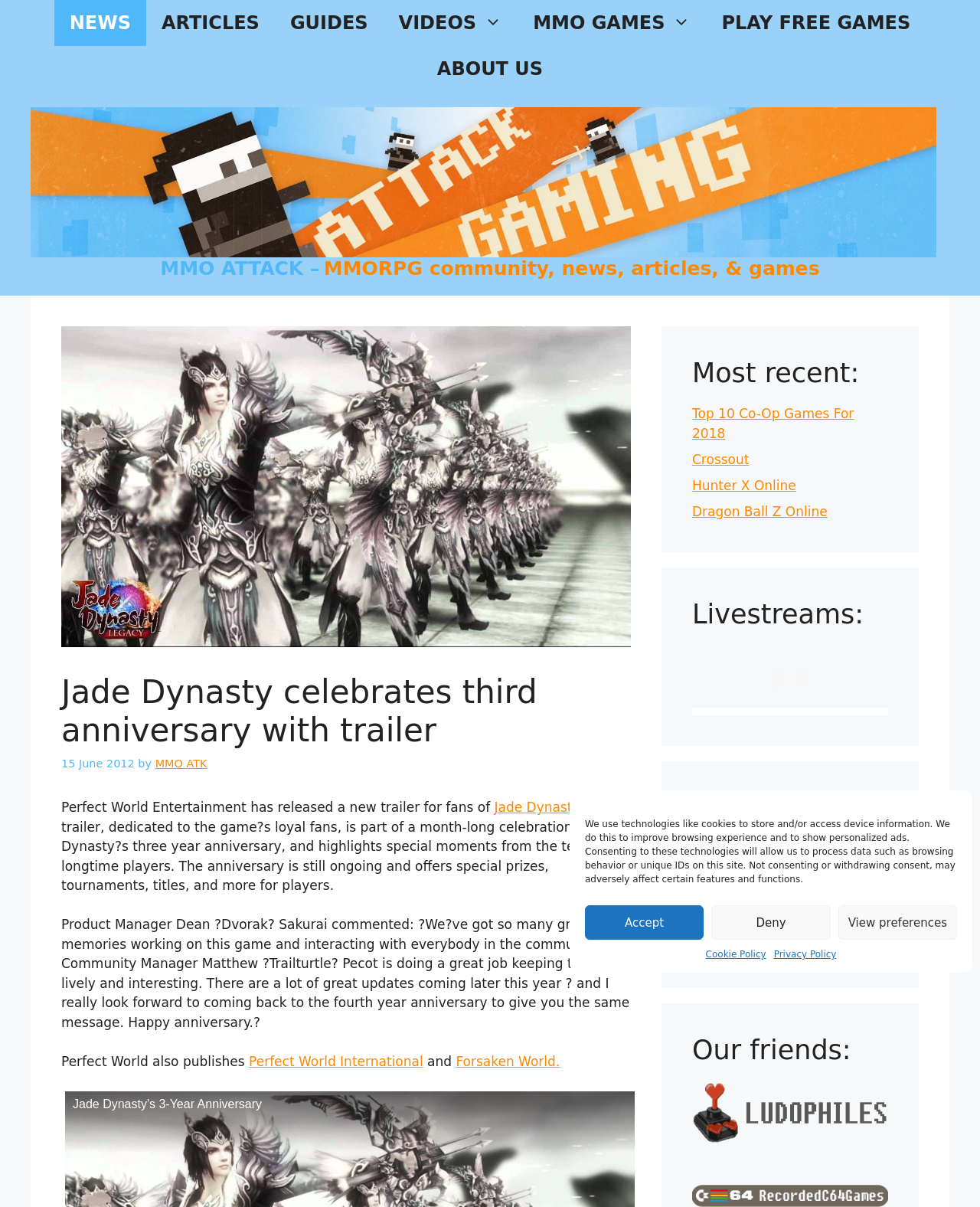Locate and extract the headline of this webpage.

Jade Dynasty celebrates third anniversary with trailer